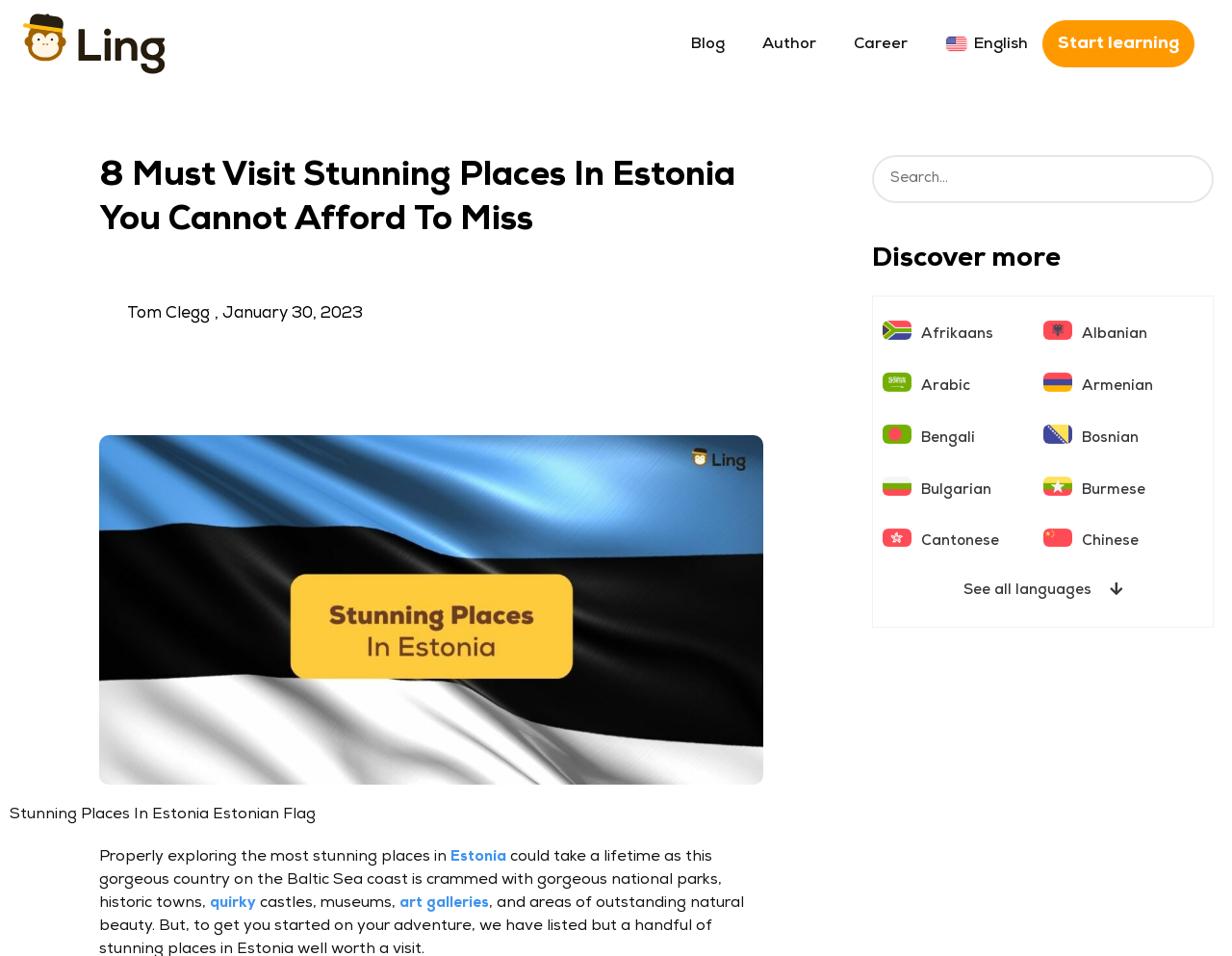Predict the bounding box coordinates of the area that should be clicked to accomplish the following instruction: "Select the 'Afrikaans' language". The bounding box coordinates should consist of four float numbers between 0 and 1, i.e., [left, top, right, bottom].

[0.748, 0.34, 0.806, 0.361]